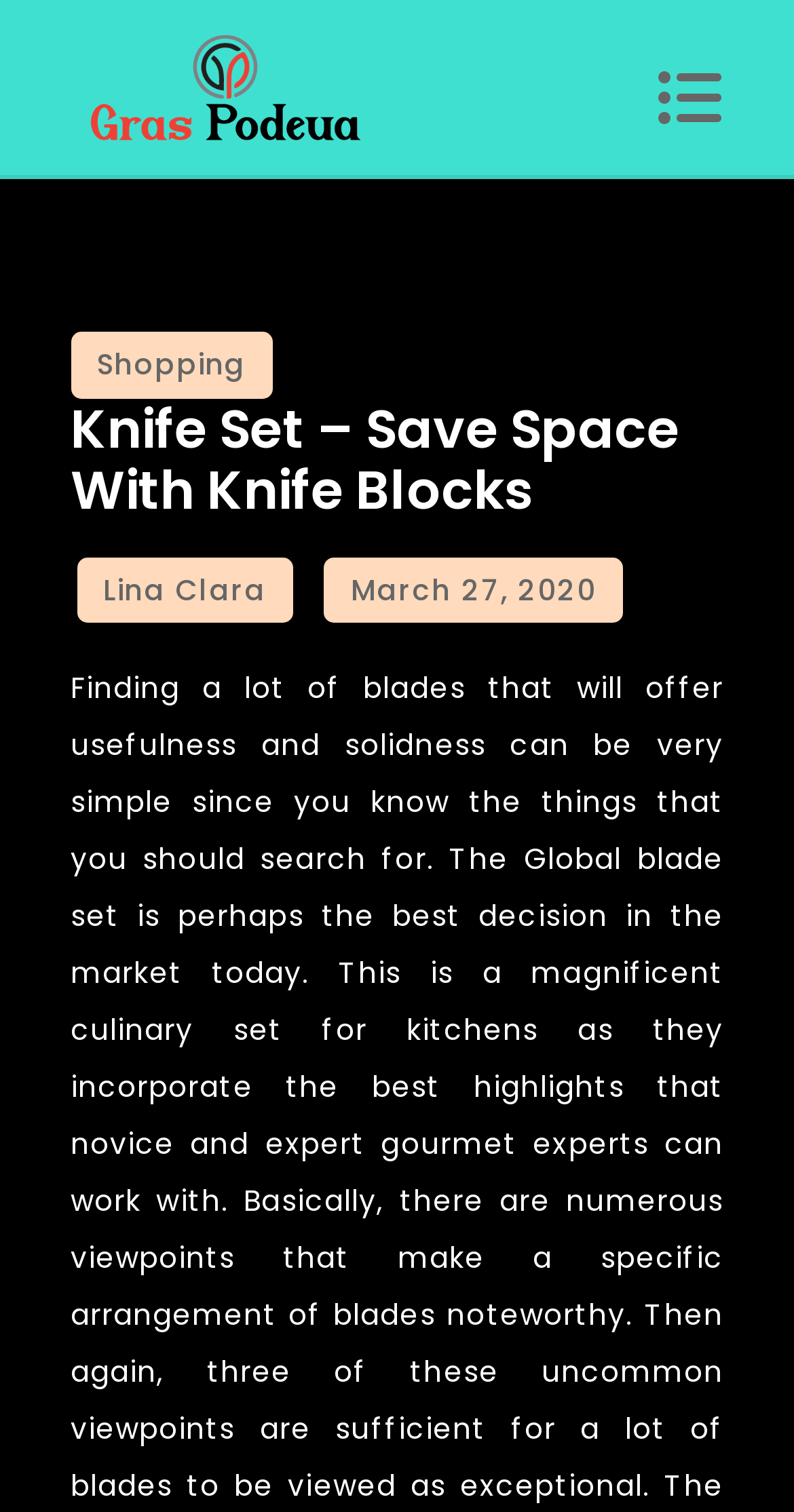Using the provided element description, identify the bounding box coordinates as (top-left x, top-left y, bottom-right x, bottom-right y). Ensure all values are between 0 and 1. Description: Published book

[0.088, 0.093, 0.721, 0.154]